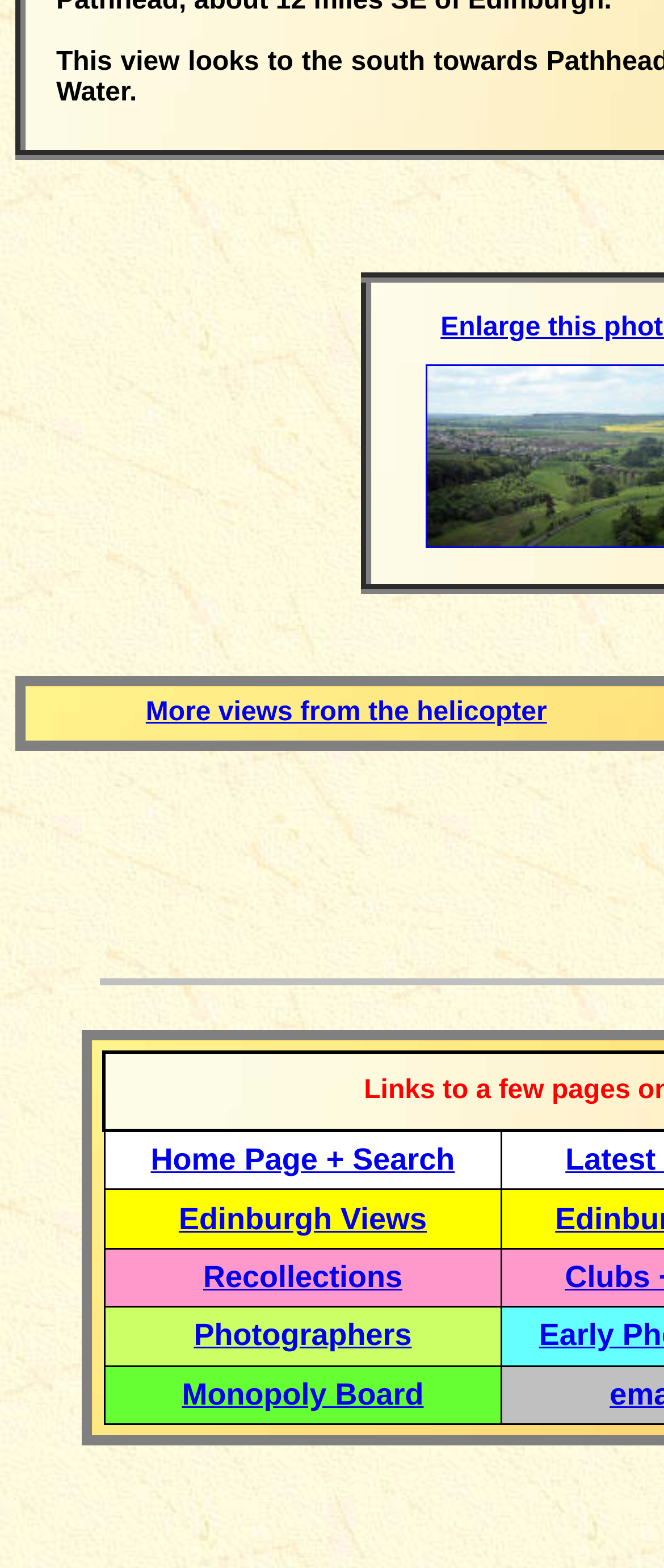How many gridcells are there?
Please provide a single word or phrase based on the screenshot.

5